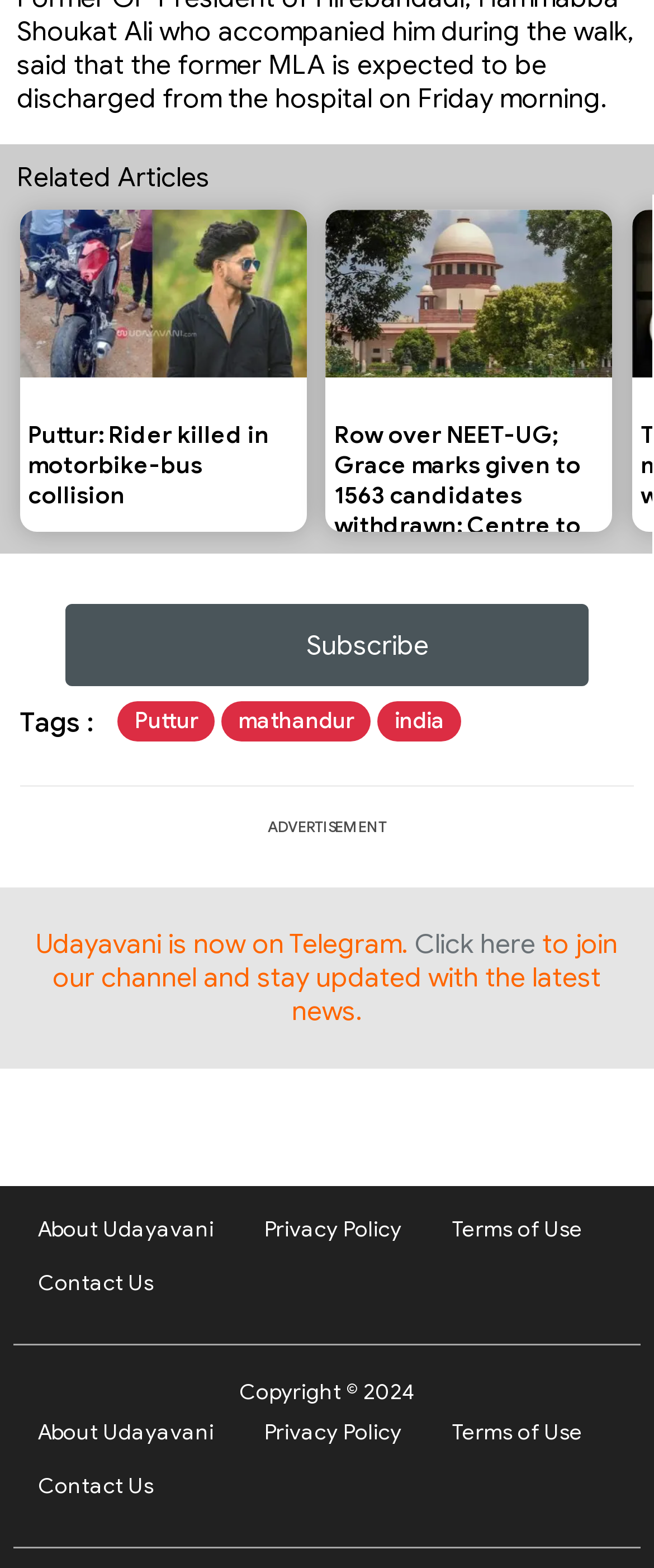Find the bounding box coordinates of the area that needs to be clicked in order to achieve the following instruction: "View article about NEET-UG". The coordinates should be specified as four float numbers between 0 and 1, i.e., [left, top, right, bottom].

[0.498, 0.134, 0.937, 0.241]